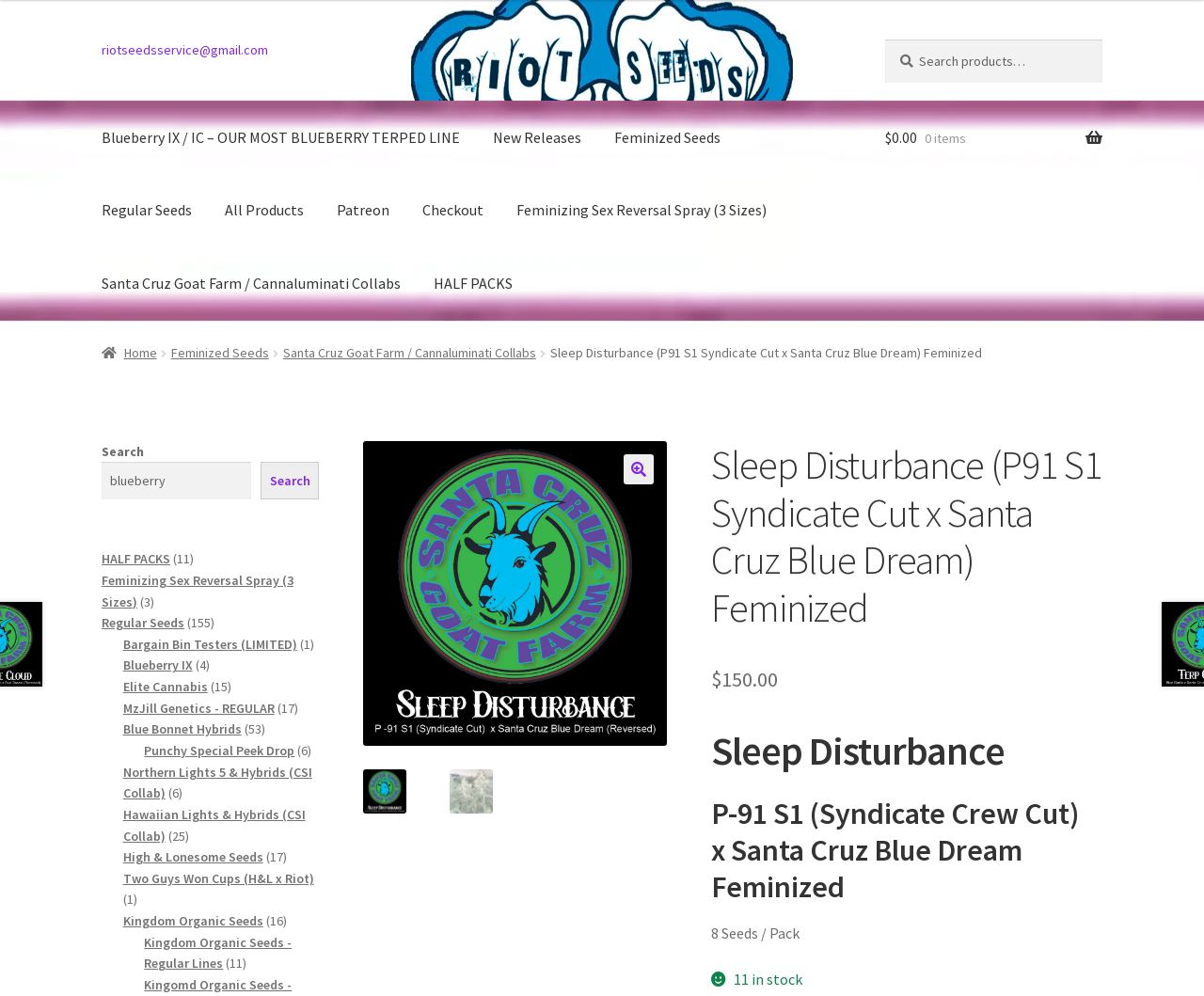Given the description of the UI element: "Kingdom Organic Seeds", predict the bounding box coordinates in the form of [left, top, right, bottom], with each value being a float between 0 and 1.

[0.102, 0.916, 0.218, 0.933]